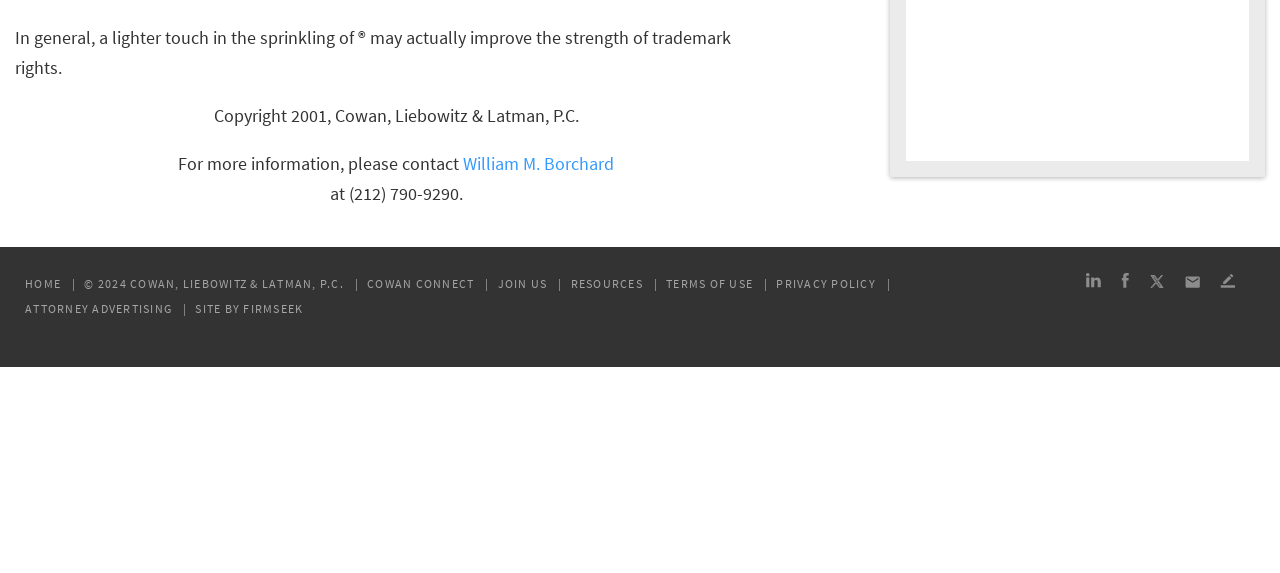What is the name of the website developer?
Based on the content of the image, thoroughly explain and answer the question.

I found the name of the website developer by looking at the text at the bottom of the page, which states 'SITE BY FIRMSEEK'.